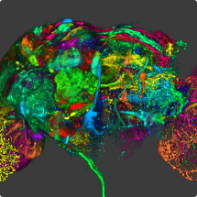What do the diverse colors in the image represent?
Please craft a detailed and exhaustive response to the question.

The diverse colors in the image represent different biological components or activities, which enables researchers to analyze and interpret intricate systems within neural networks effectively. This is explicitly stated in the caption, which explains the significance of the colors in the visualization.